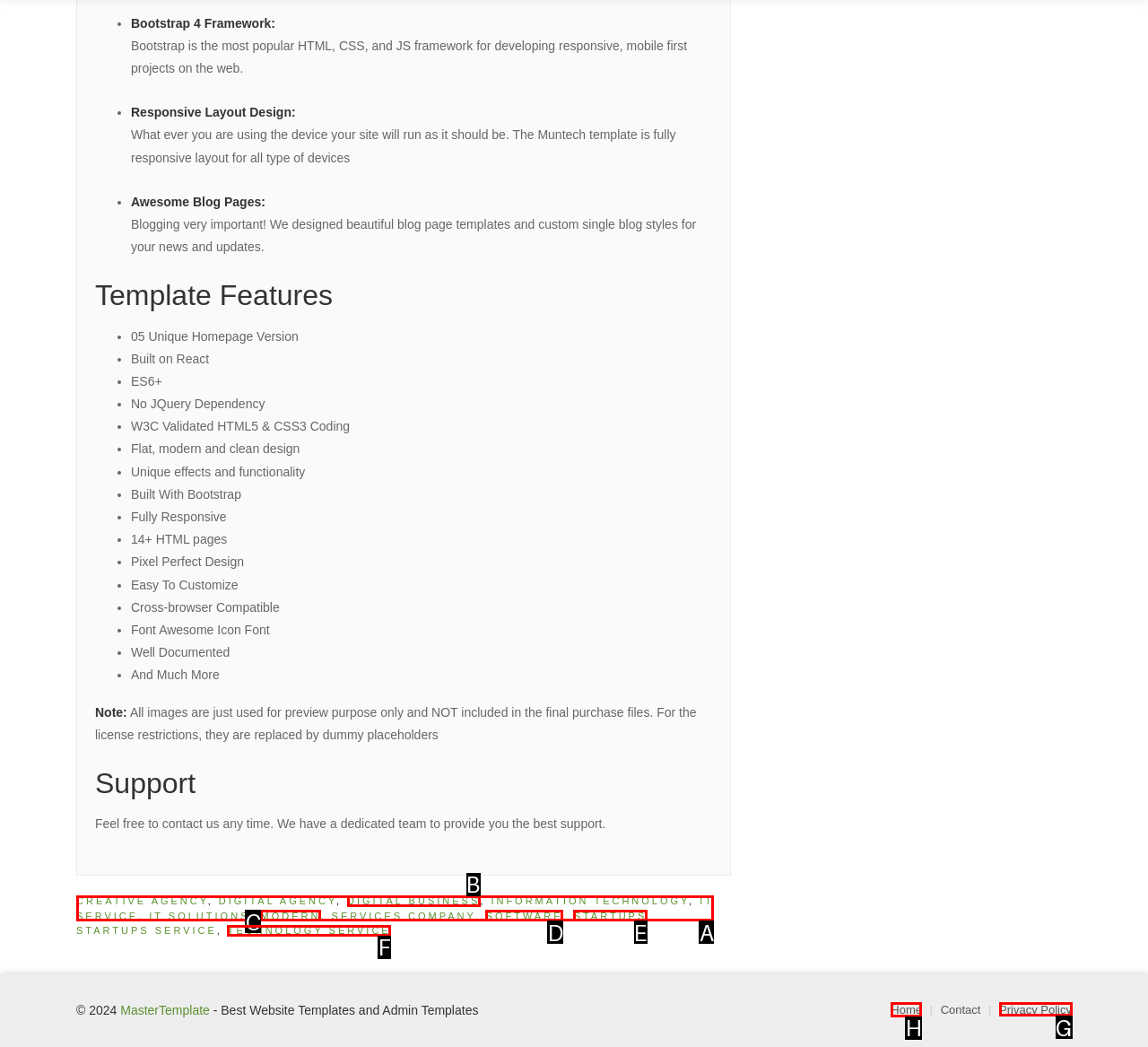Select the appropriate HTML element to click on to finish the task: Go to 'Home'.
Answer with the letter corresponding to the selected option.

H